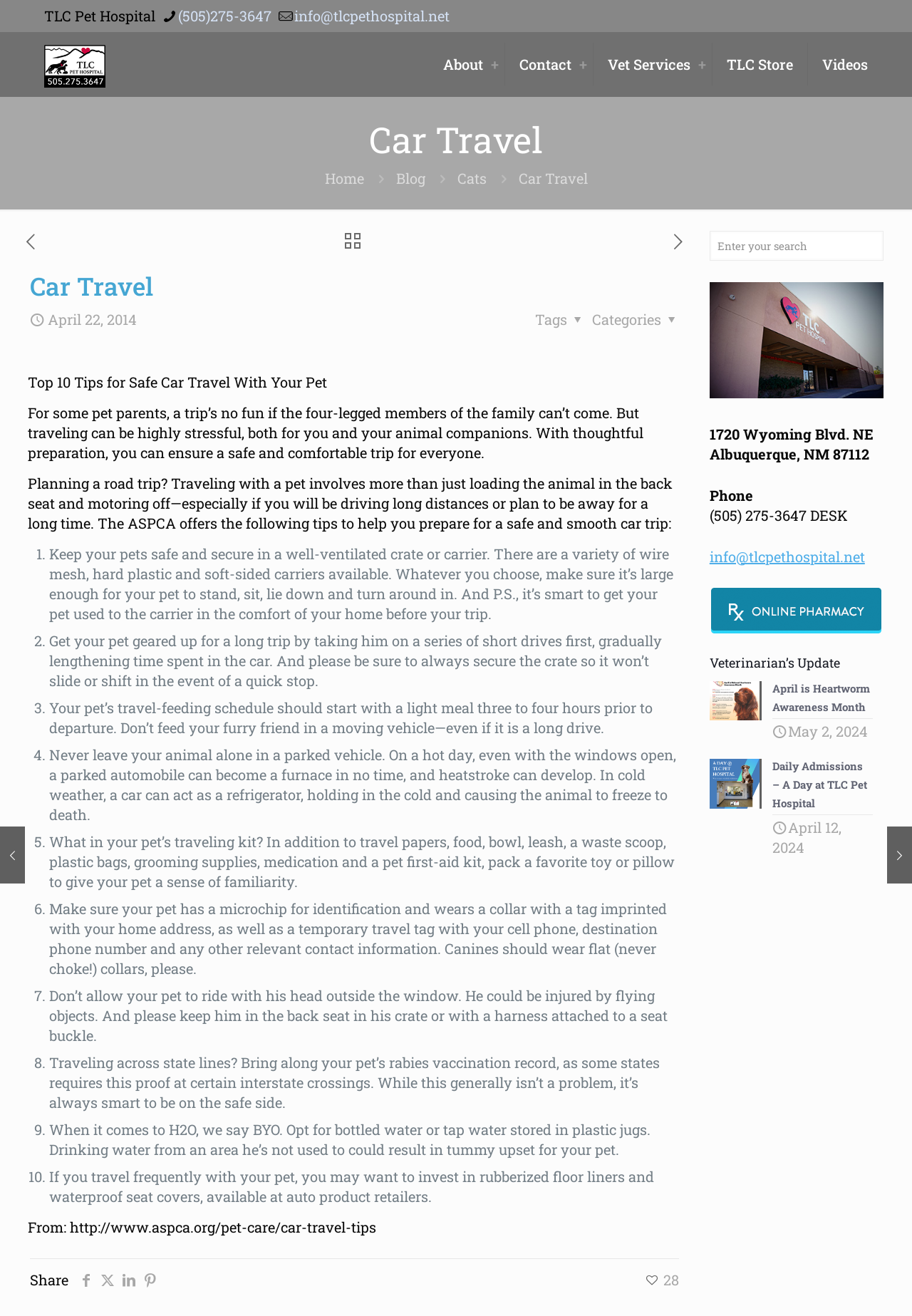Find and specify the bounding box coordinates that correspond to the clickable region for the instruction: "Click the 'About' link".

[0.47, 0.024, 0.554, 0.073]